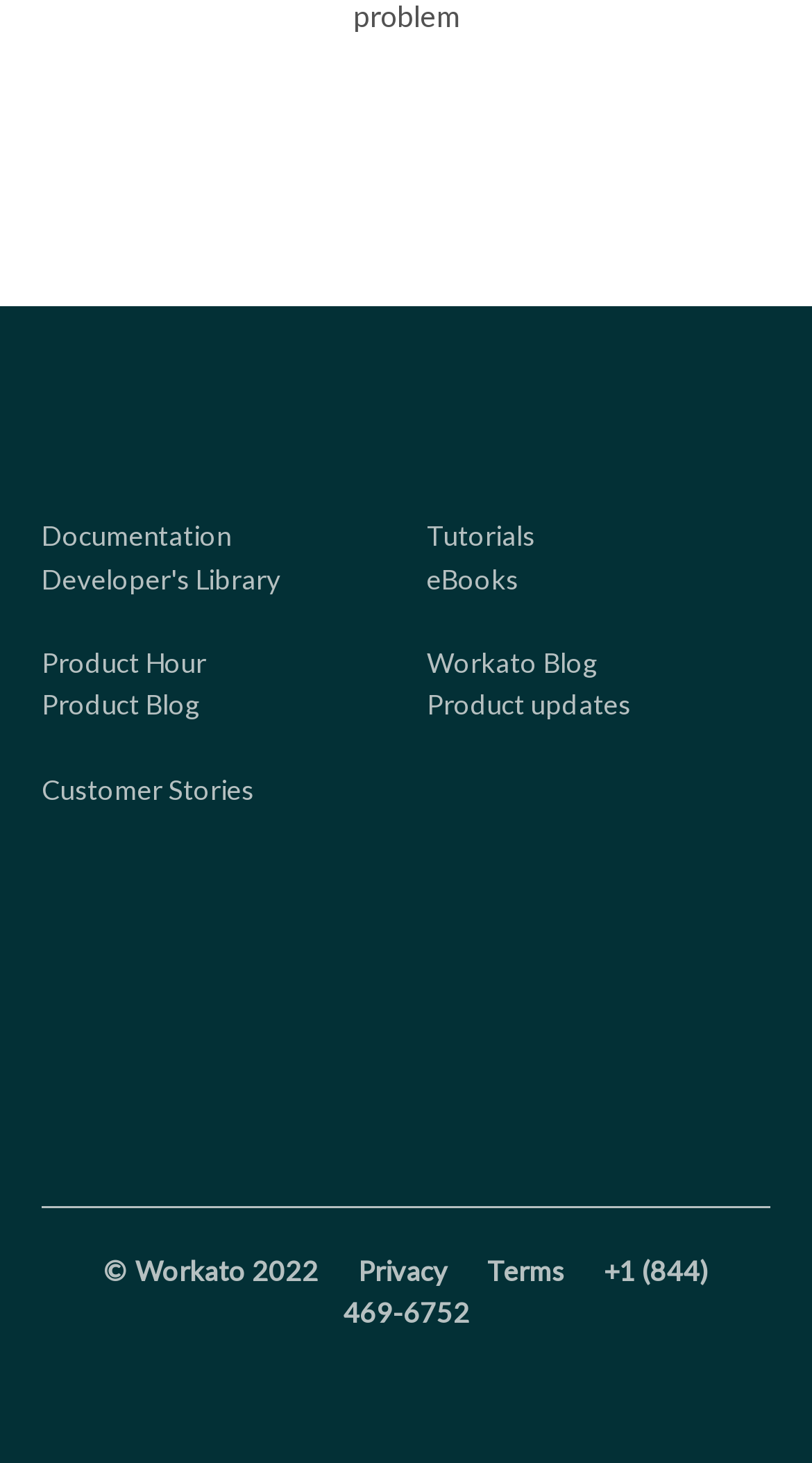Bounding box coordinates should be in the format (top-left x, top-left y, bottom-right x, bottom-right y) and all values should be floating point numbers between 0 and 1. Determine the bounding box coordinate for the UI element described as: +1 (844) 469-6752

[0.422, 0.857, 0.872, 0.909]